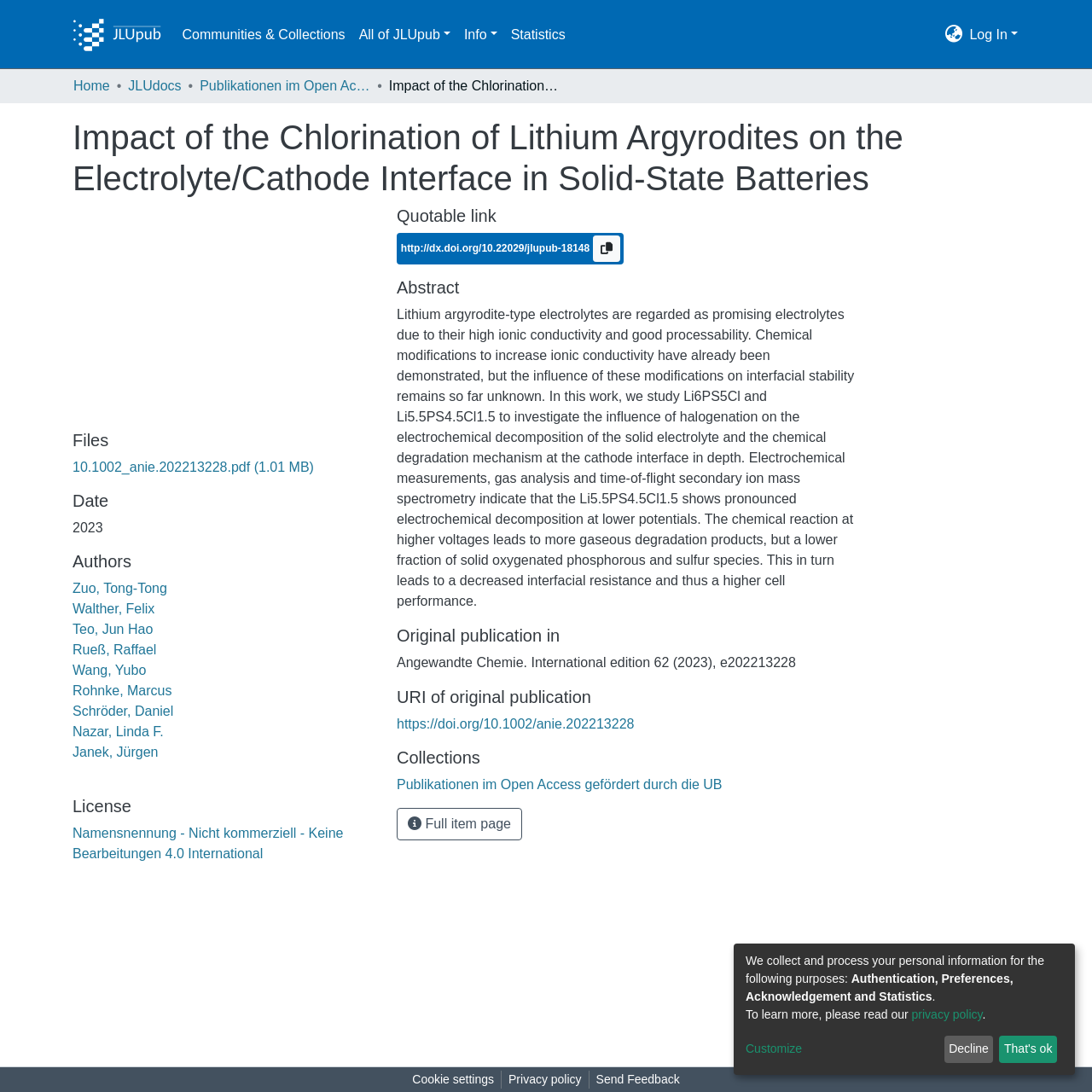Determine the bounding box coordinates of the area to click in order to meet this instruction: "View the publication files".

[0.066, 0.421, 0.287, 0.434]